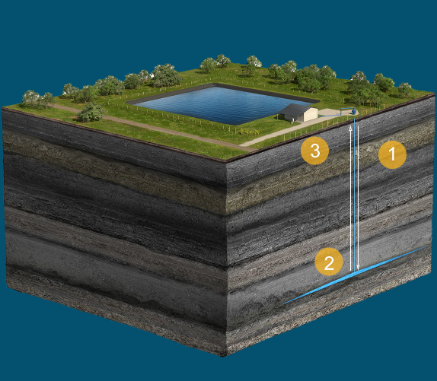Provide a brief response to the question using a single word or phrase: 
What is the purpose of the turbine?

Generate electricity